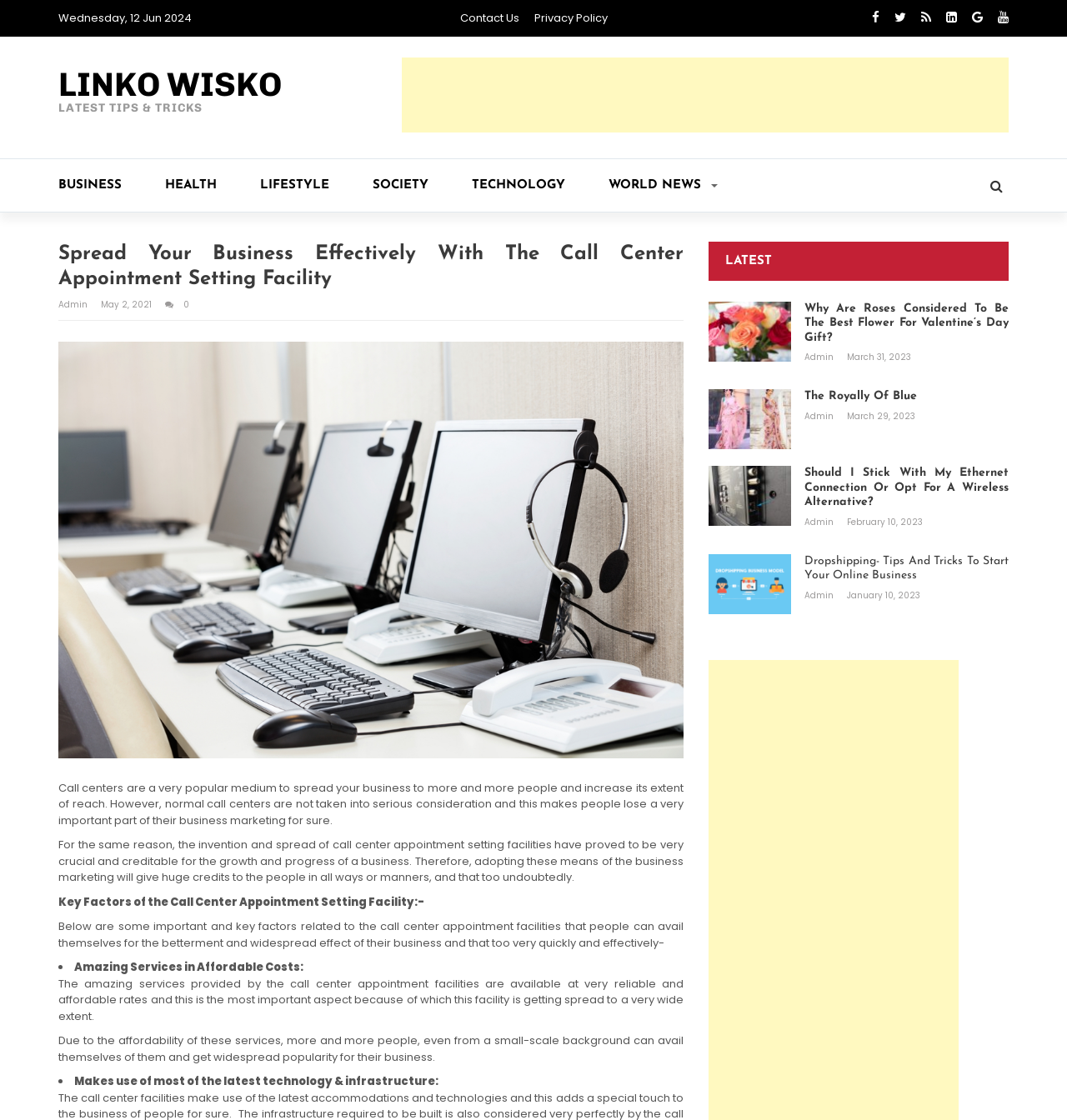Provide the bounding box coordinates of the HTML element this sentence describes: "Contact Us". The bounding box coordinates consist of four float numbers between 0 and 1, i.e., [left, top, right, bottom].

[0.431, 0.009, 0.486, 0.023]